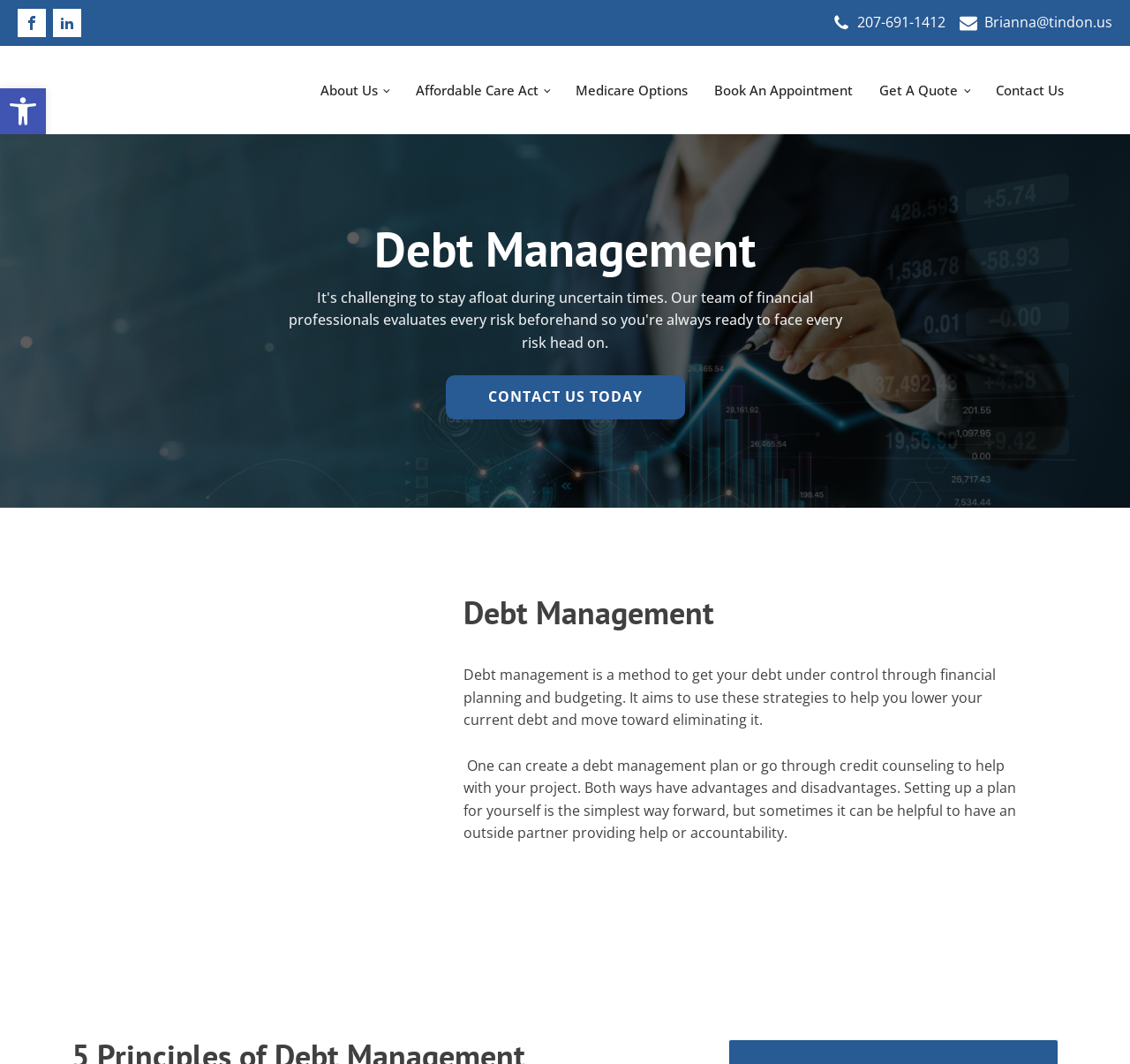Determine the bounding box coordinates for the area that should be clicked to carry out the following instruction: "Visit Facebook".

[0.016, 0.008, 0.041, 0.035]